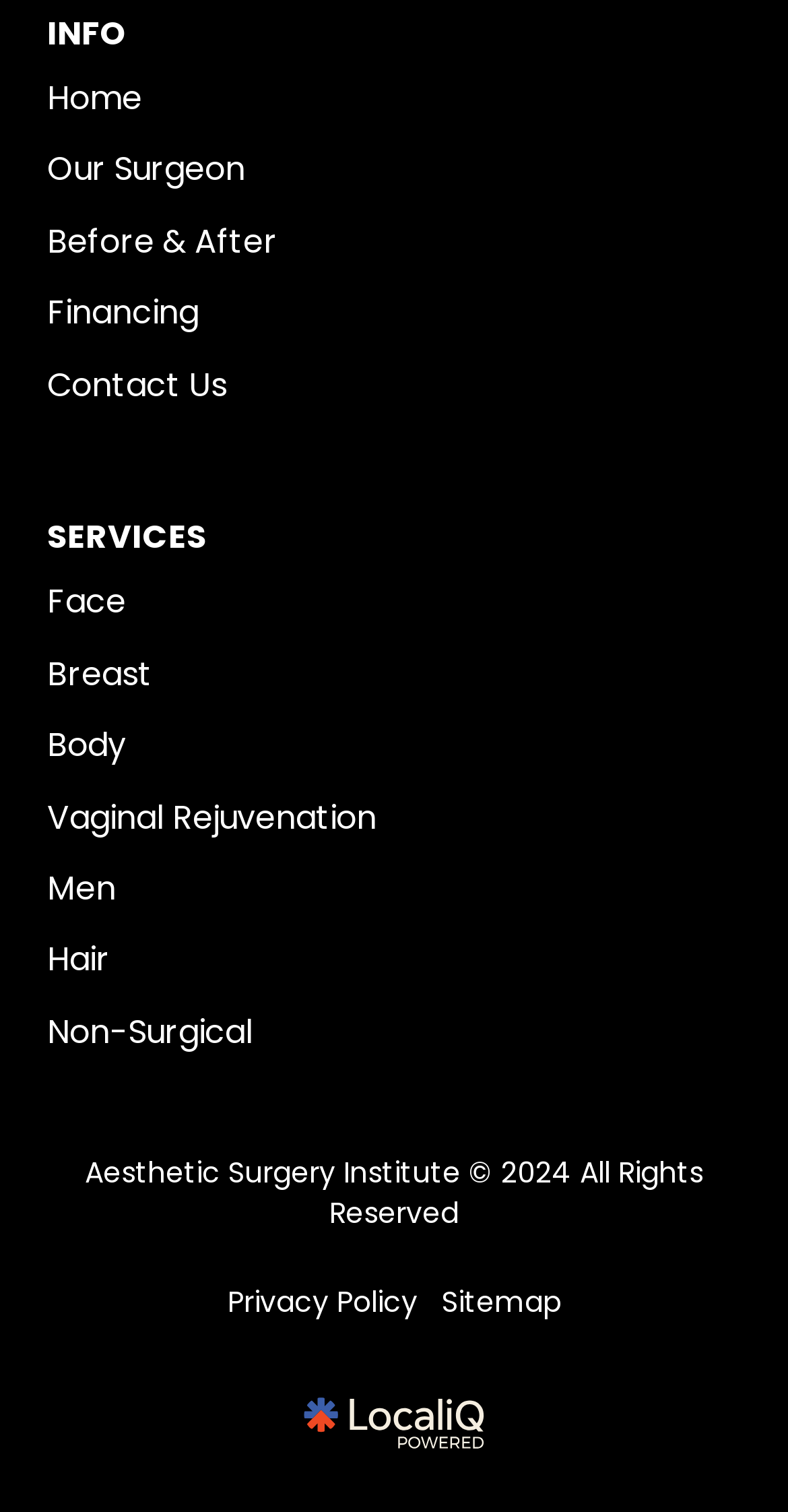What is the text at the bottom of the webpage?
Kindly give a detailed and elaborate answer to the question.

The text at the bottom of the webpage is 'Aesthetic Surgery Institute © 2024 All Rights Reserved' which can be found with a bounding box coordinate of [0.108, 0.762, 0.892, 0.815].